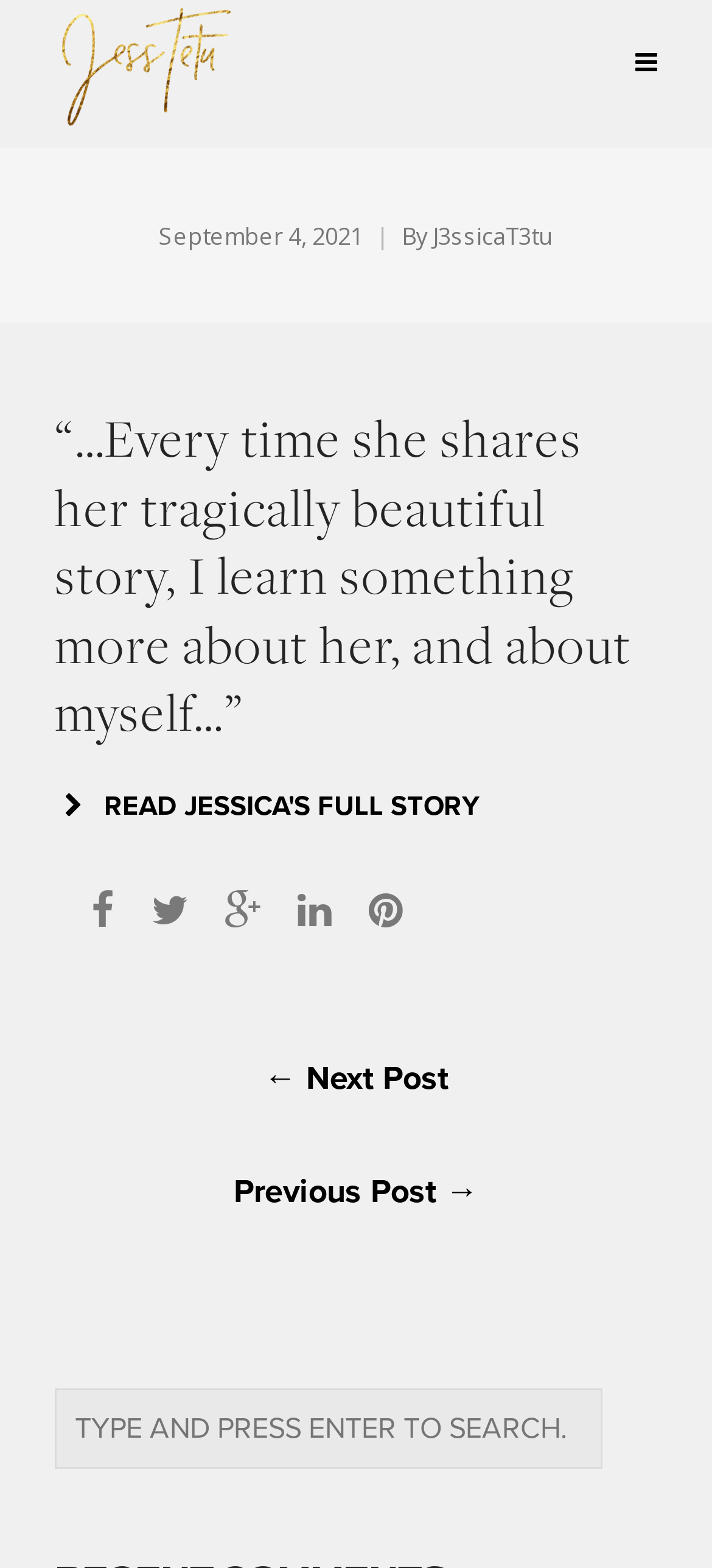Find the bounding box coordinates of the element's region that should be clicked in order to follow the given instruction: "Go to the previous post". The coordinates should consist of four float numbers between 0 and 1, i.e., [left, top, right, bottom].

[0.328, 0.745, 0.672, 0.775]